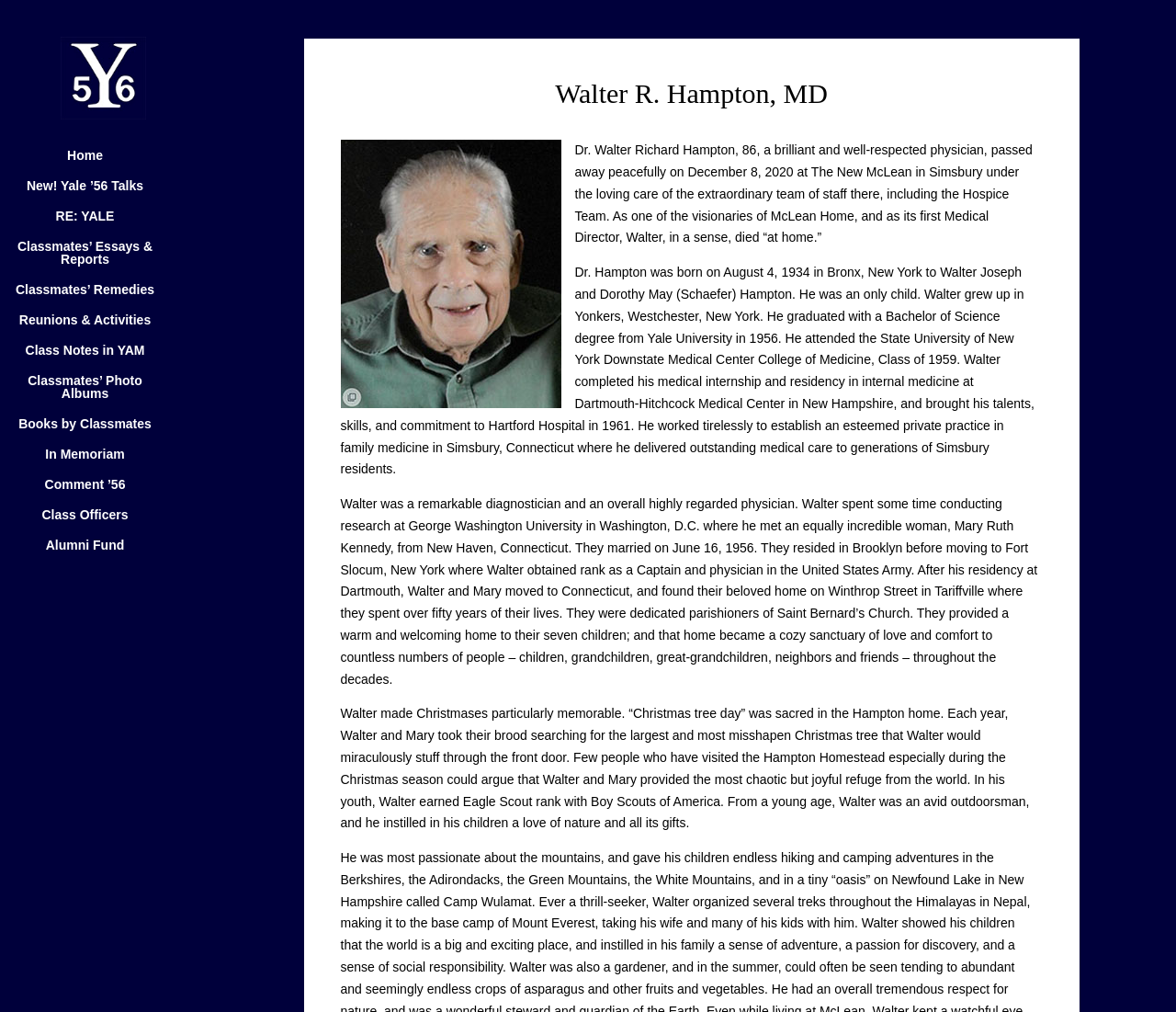How many children did Walter Hampton have?
Give a comprehensive and detailed explanation for the question.

I found the answer by reading the text in the StaticText element that mentions 'their seven children', which provides information about Walter Hampton's family.